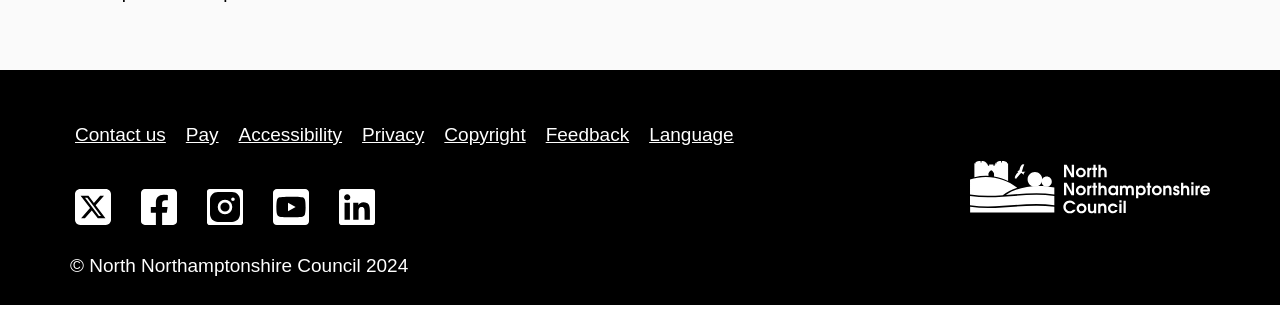Please analyze the image and provide a thorough answer to the question:
Is there an image in the footer section?

I found an image in the footer section by looking at the image element with bounding box coordinates [0.758, 0.473, 0.945, 0.732].